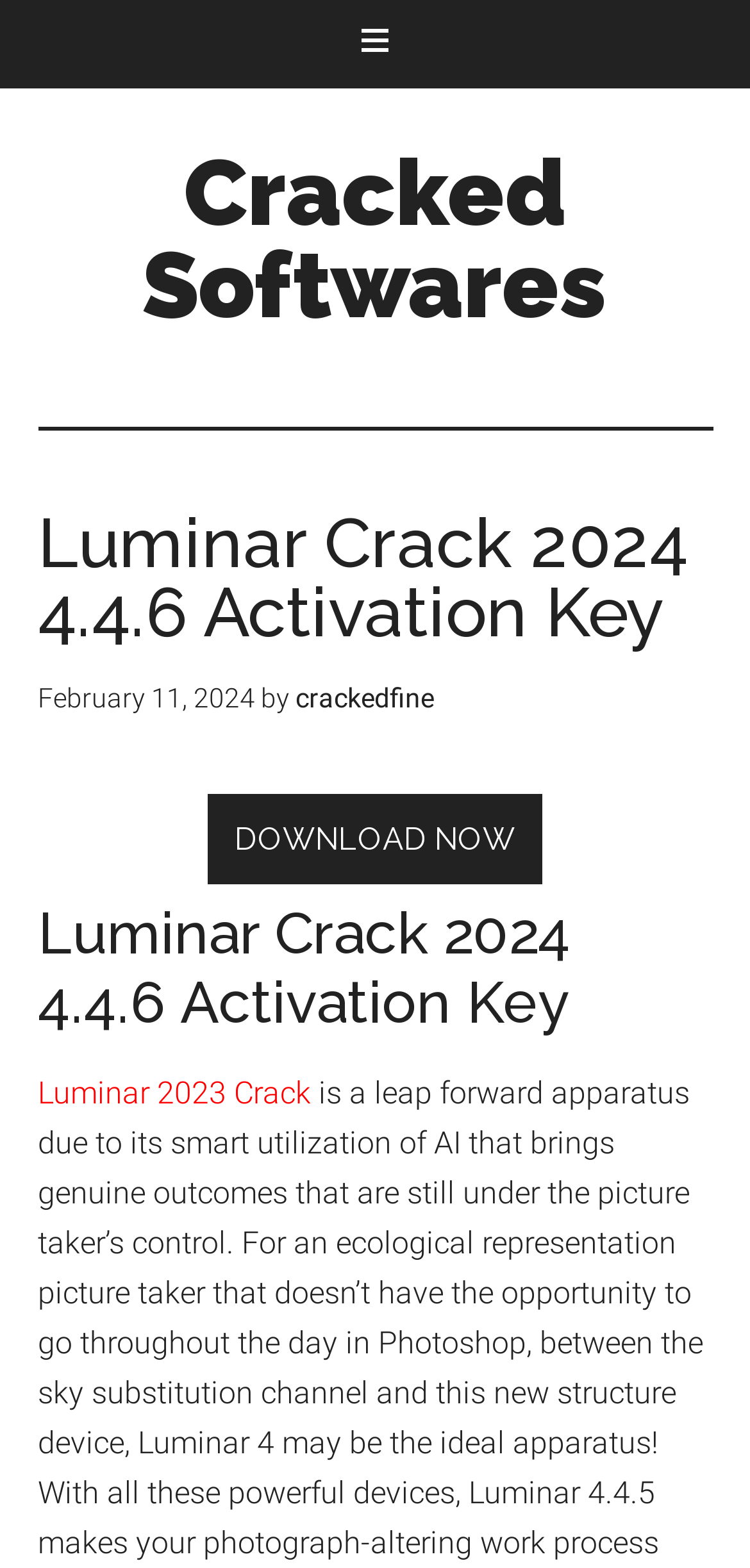What is the date of the post?
Refer to the image and respond with a one-word or short-phrase answer.

February 11, 2024